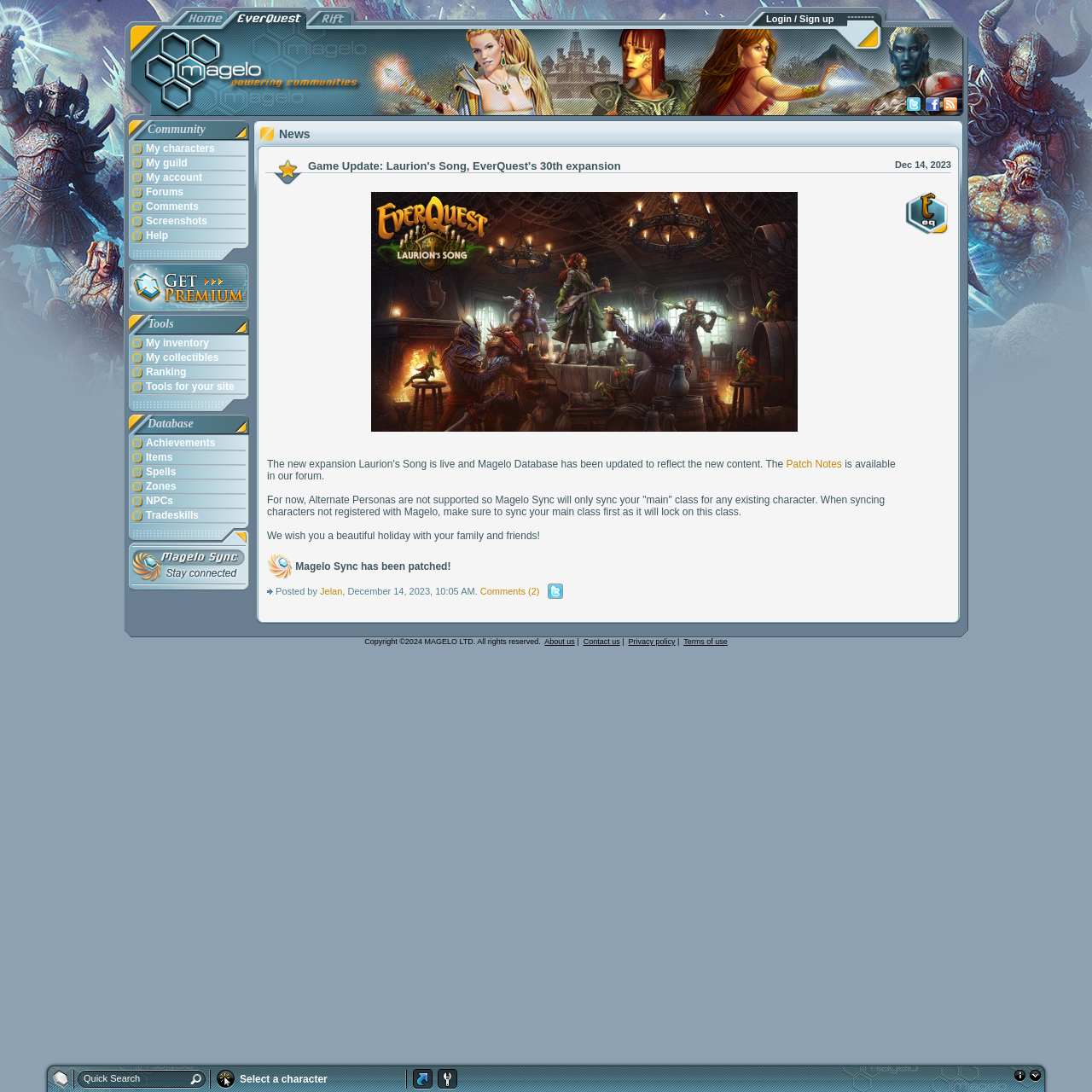Find the bounding box coordinates of the area that needs to be clicked in order to achieve the following instruction: "View the 'Patch Notes'". The coordinates should be specified as four float numbers between 0 and 1, i.e., [left, top, right, bottom].

[0.72, 0.42, 0.771, 0.43]